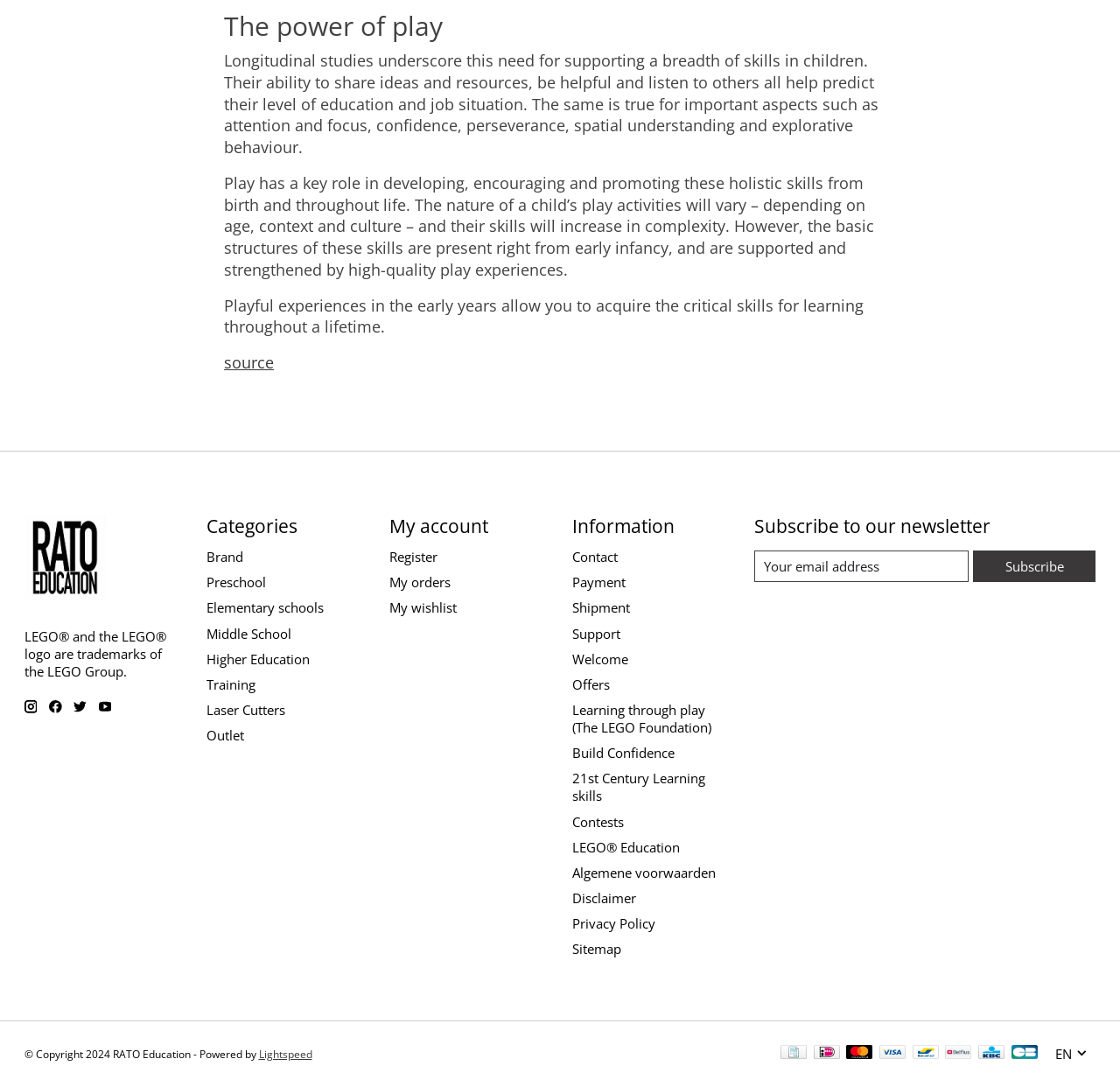Find the bounding box coordinates of the element to click in order to complete the given instruction: "Register."

[0.348, 0.504, 0.391, 0.52]